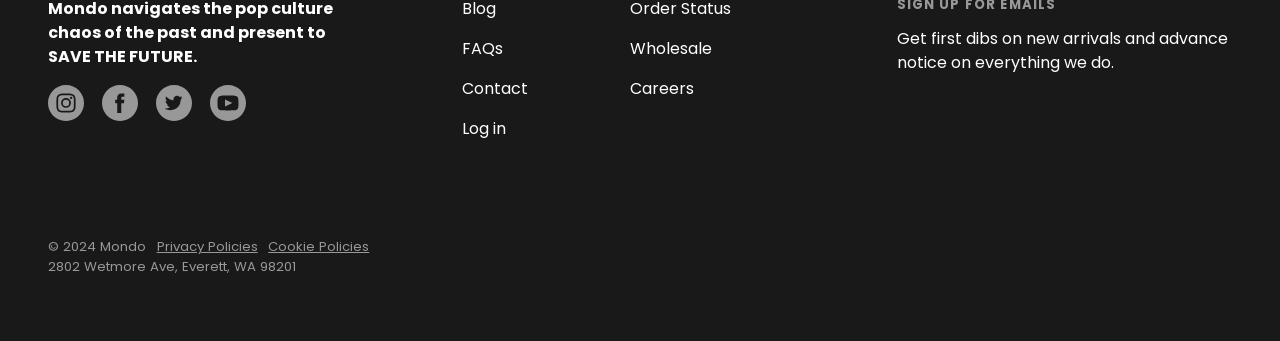Pinpoint the bounding box coordinates for the area that should be clicked to perform the following instruction: "View FAQs".

[0.361, 0.11, 0.393, 0.18]